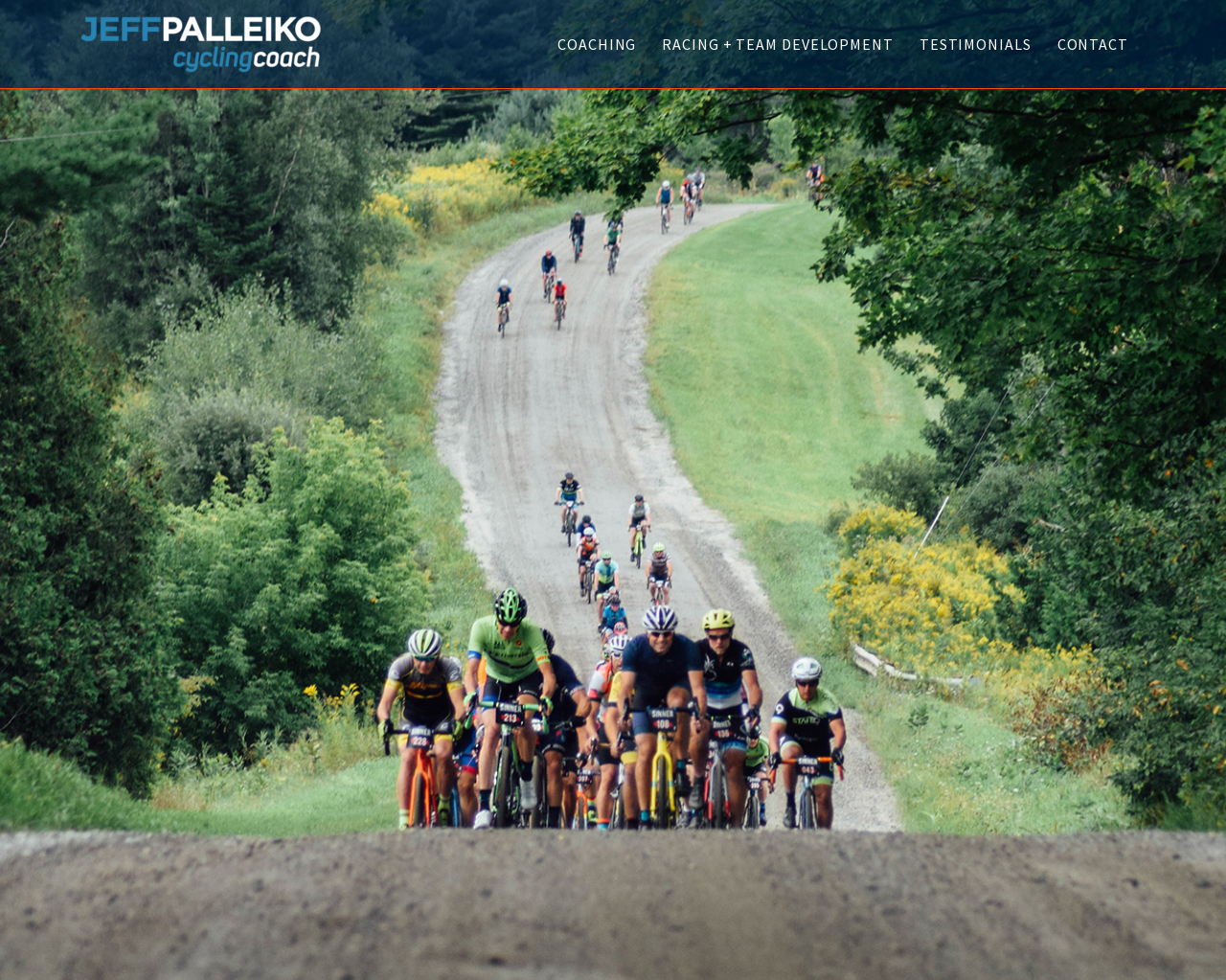What is the profession of Jeff Palleiko?
Answer the question with as much detail as possible.

Based on the webpage, Jeff Palleiko is the main person featured, and the links 'COACHING', 'RACING + TEAM DEVELOPMENT', and 'TESTIMONIALS' suggest that he is a cycling coach, which is also supported by the meta description.